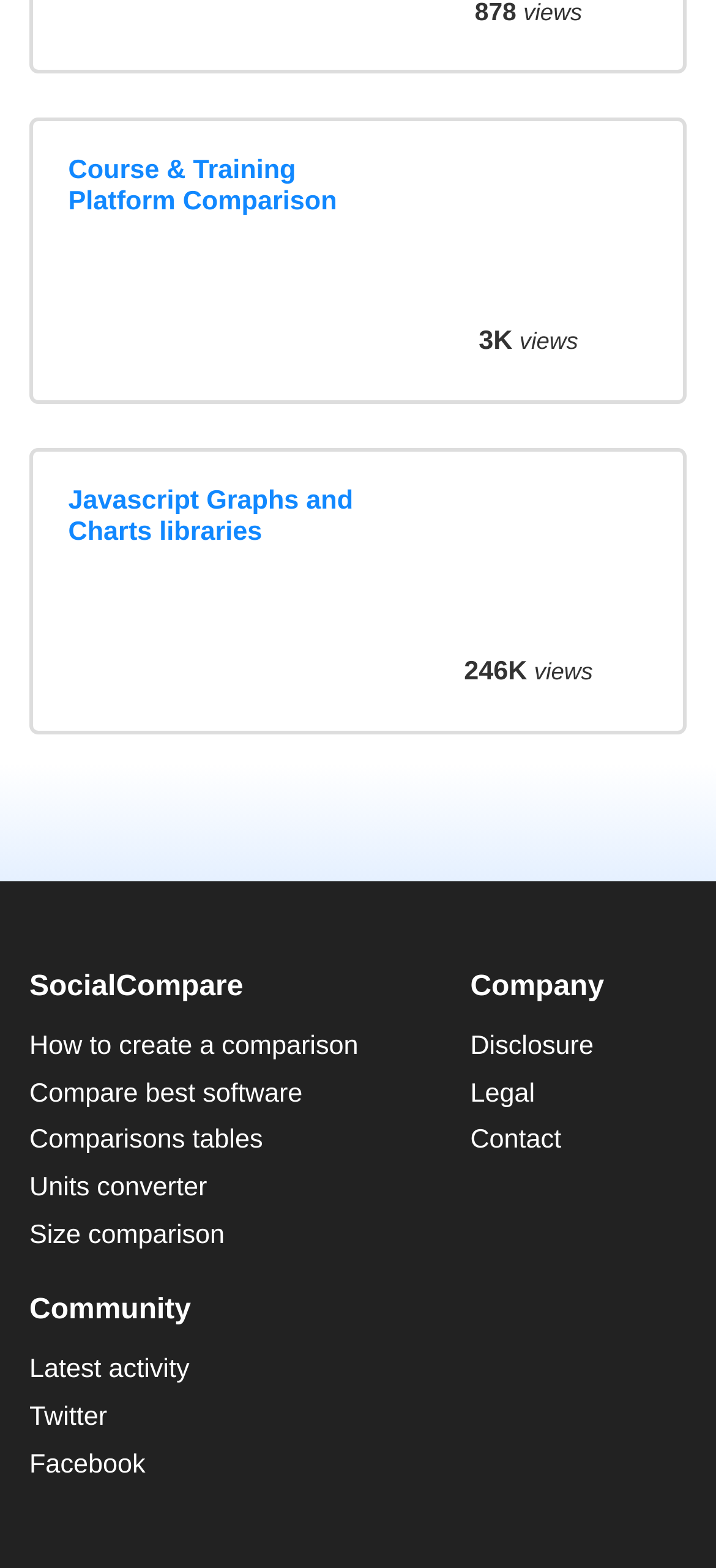How many sections are there in the webpage?
Give a one-word or short phrase answer based on the image.

4